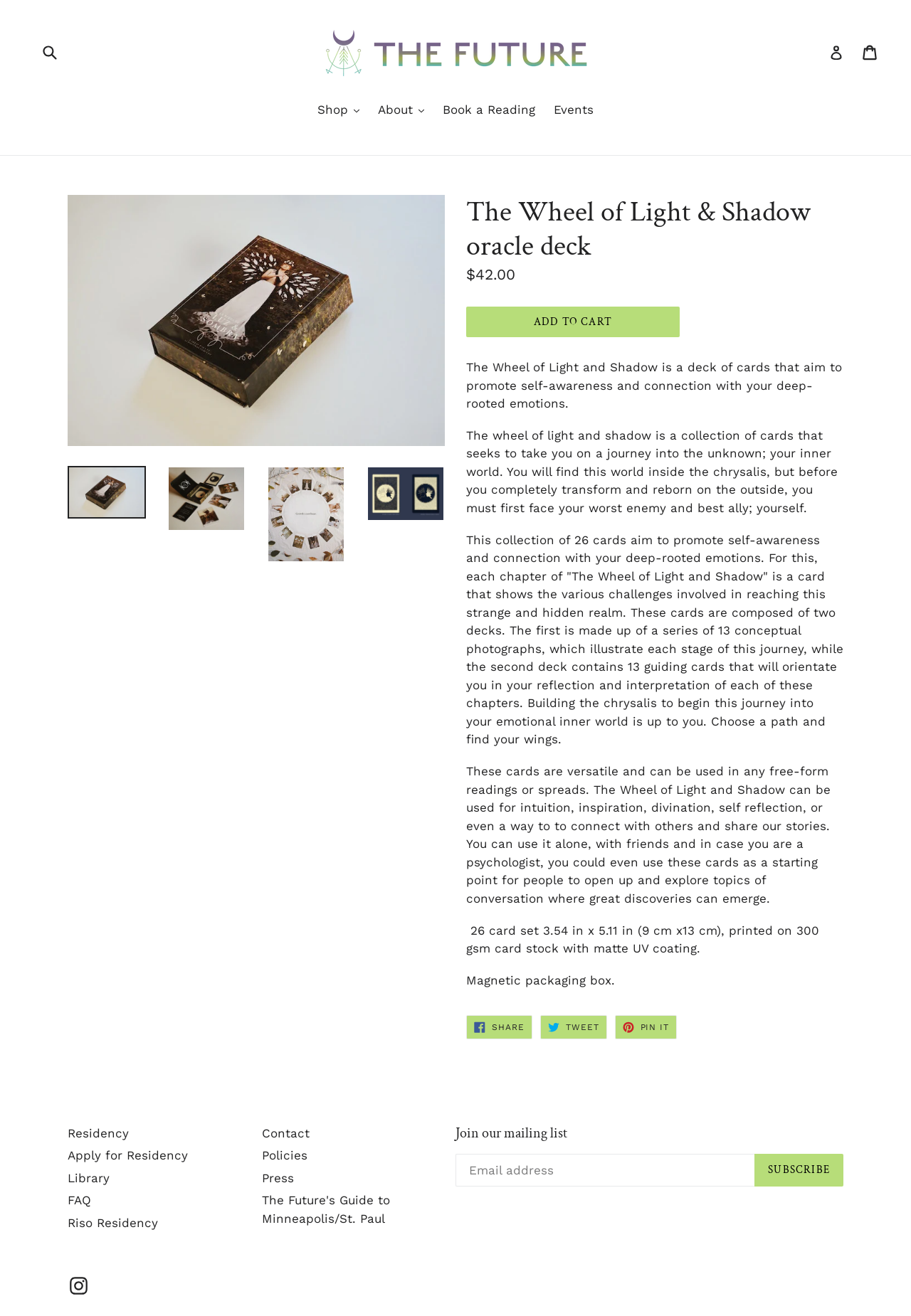What is the name of the oracle deck?
Please use the image to provide a one-word or short phrase answer.

The Wheel of Light & Shadow